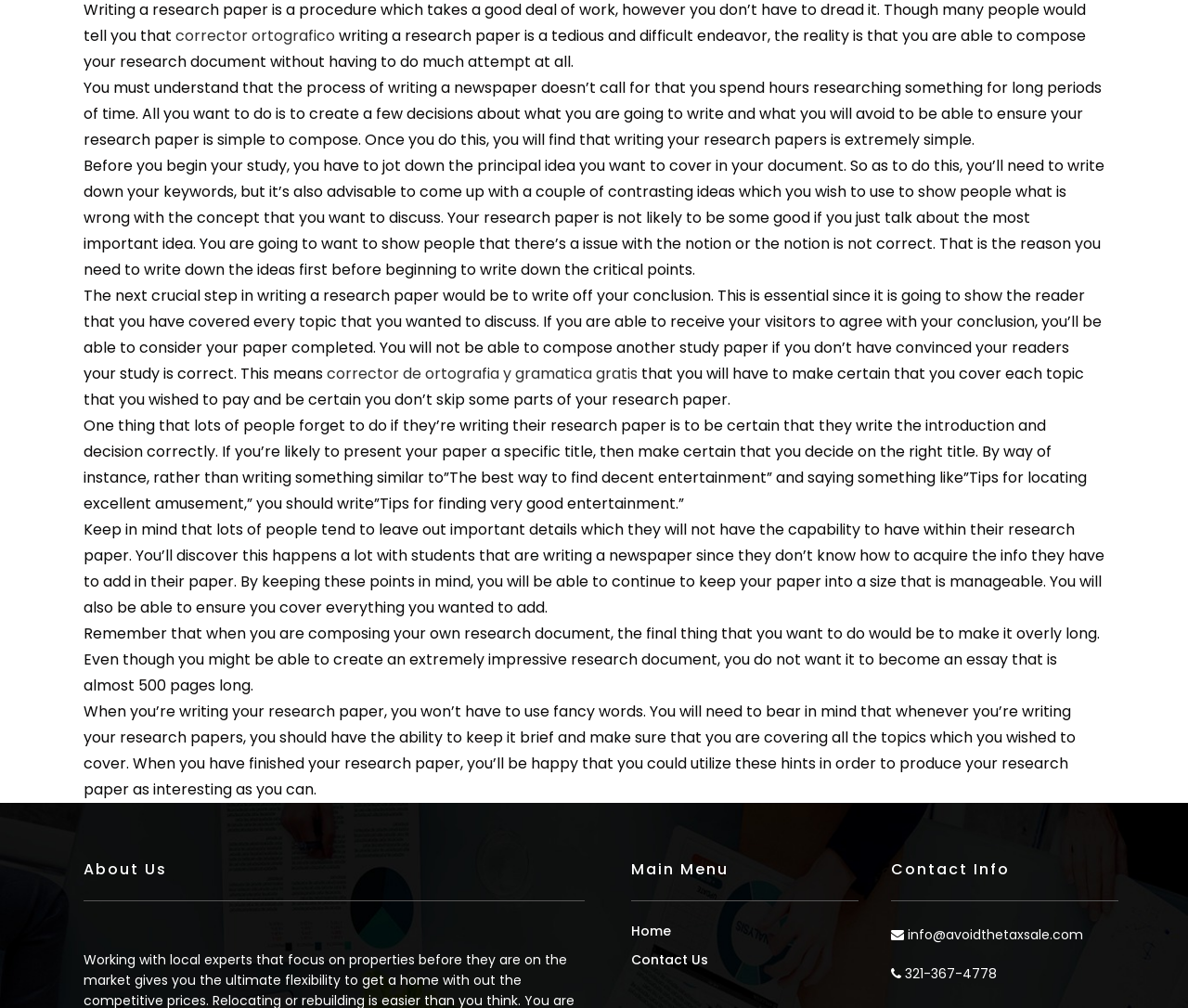Identify the bounding box coordinates for the UI element described by the following text: "corrector ortografico". Provide the coordinates as four float numbers between 0 and 1, in the format [left, top, right, bottom].

[0.148, 0.025, 0.282, 0.046]